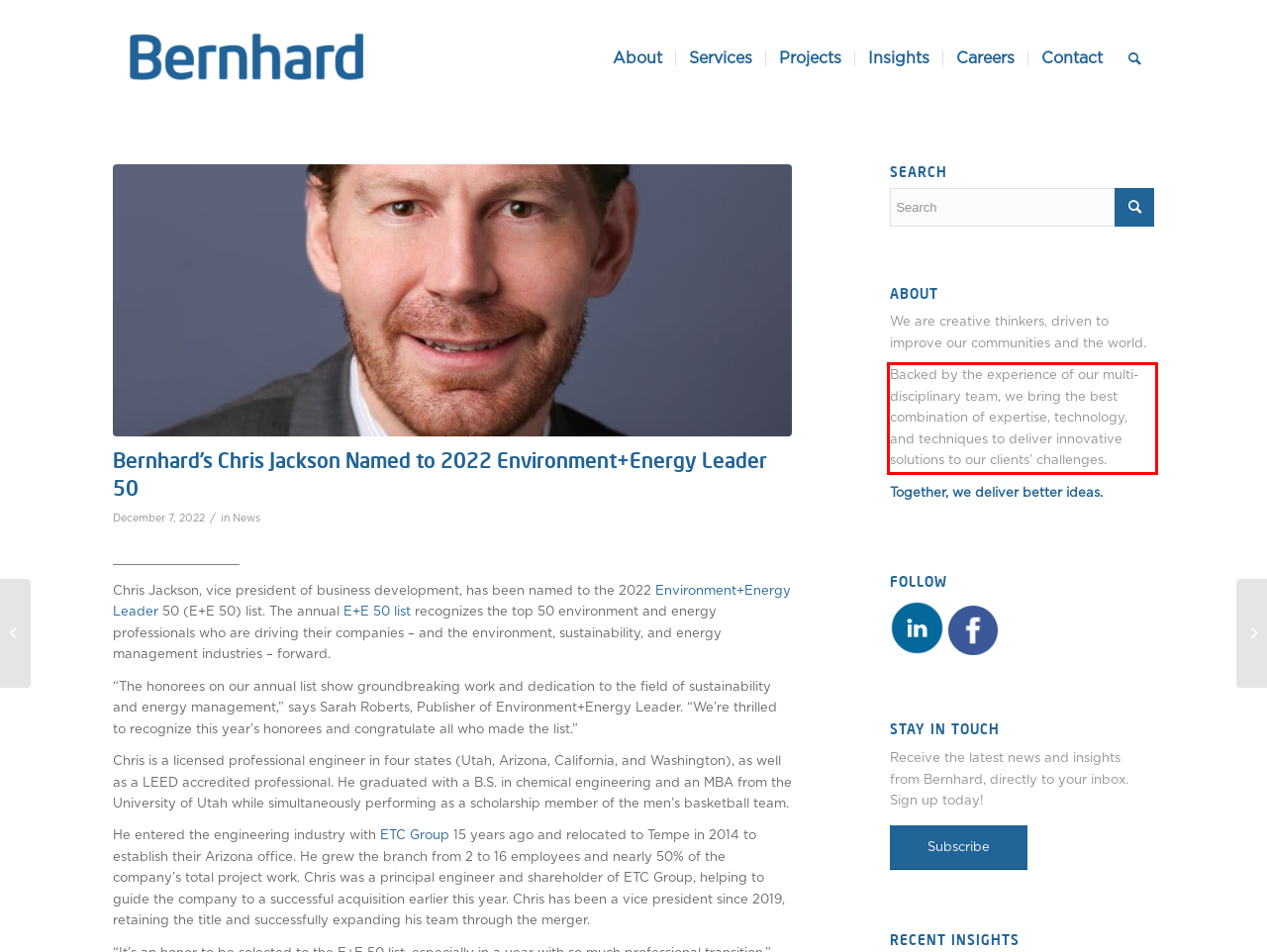You have a screenshot with a red rectangle around a UI element. Recognize and extract the text within this red bounding box using OCR.

Backed by the experience of our multi-disciplinary team, we bring the best combination of expertise, technology, and techniques to deliver innovative solutions to our clients’ challenges.